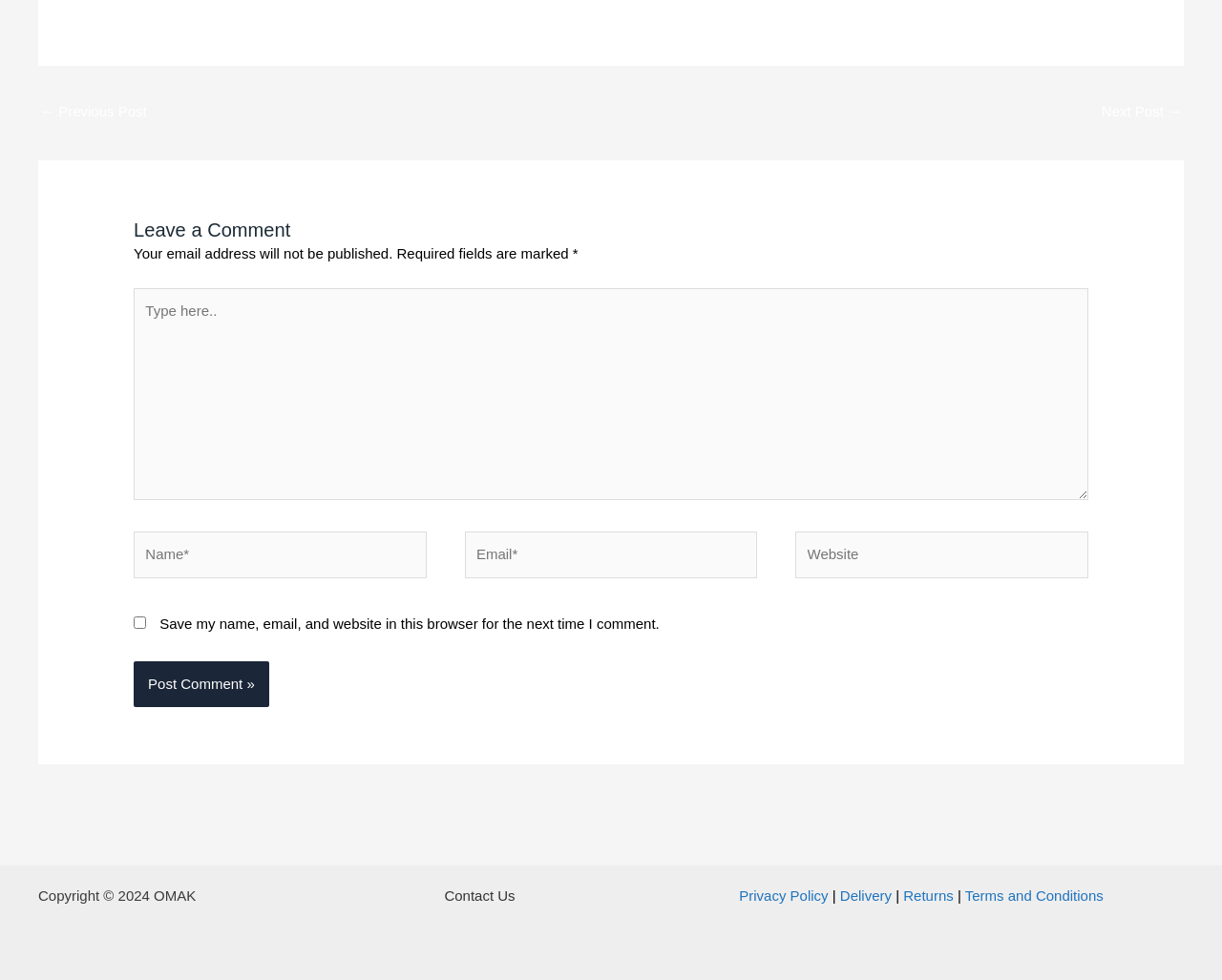Kindly determine the bounding box coordinates for the area that needs to be clicked to execute this instruction: "Enter your name".

[0.109, 0.542, 0.349, 0.59]